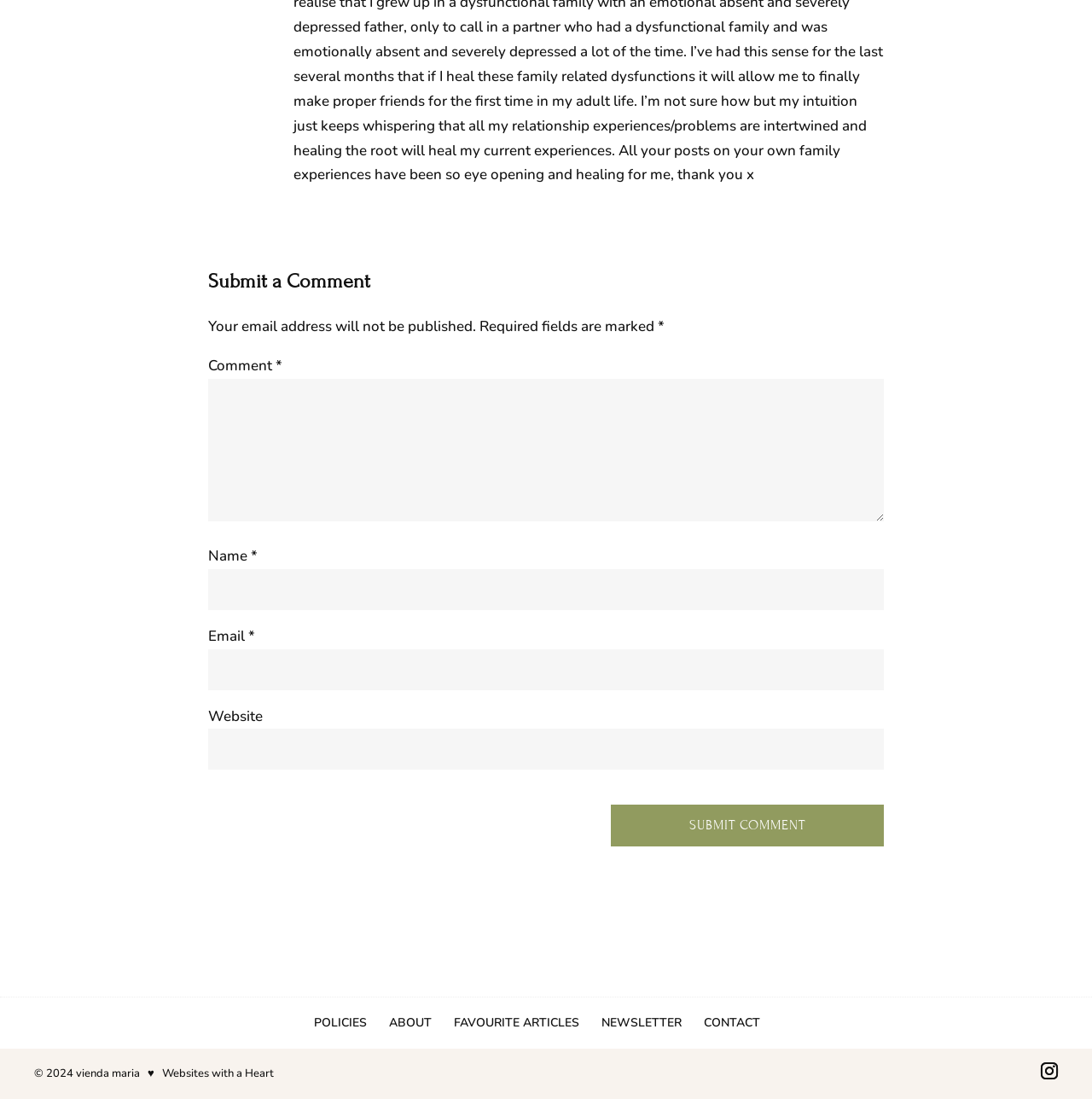Please locate the bounding box coordinates of the element's region that needs to be clicked to follow the instruction: "Change the product quantity". The bounding box coordinates should be provided as four float numbers between 0 and 1, i.e., [left, top, right, bottom].

None